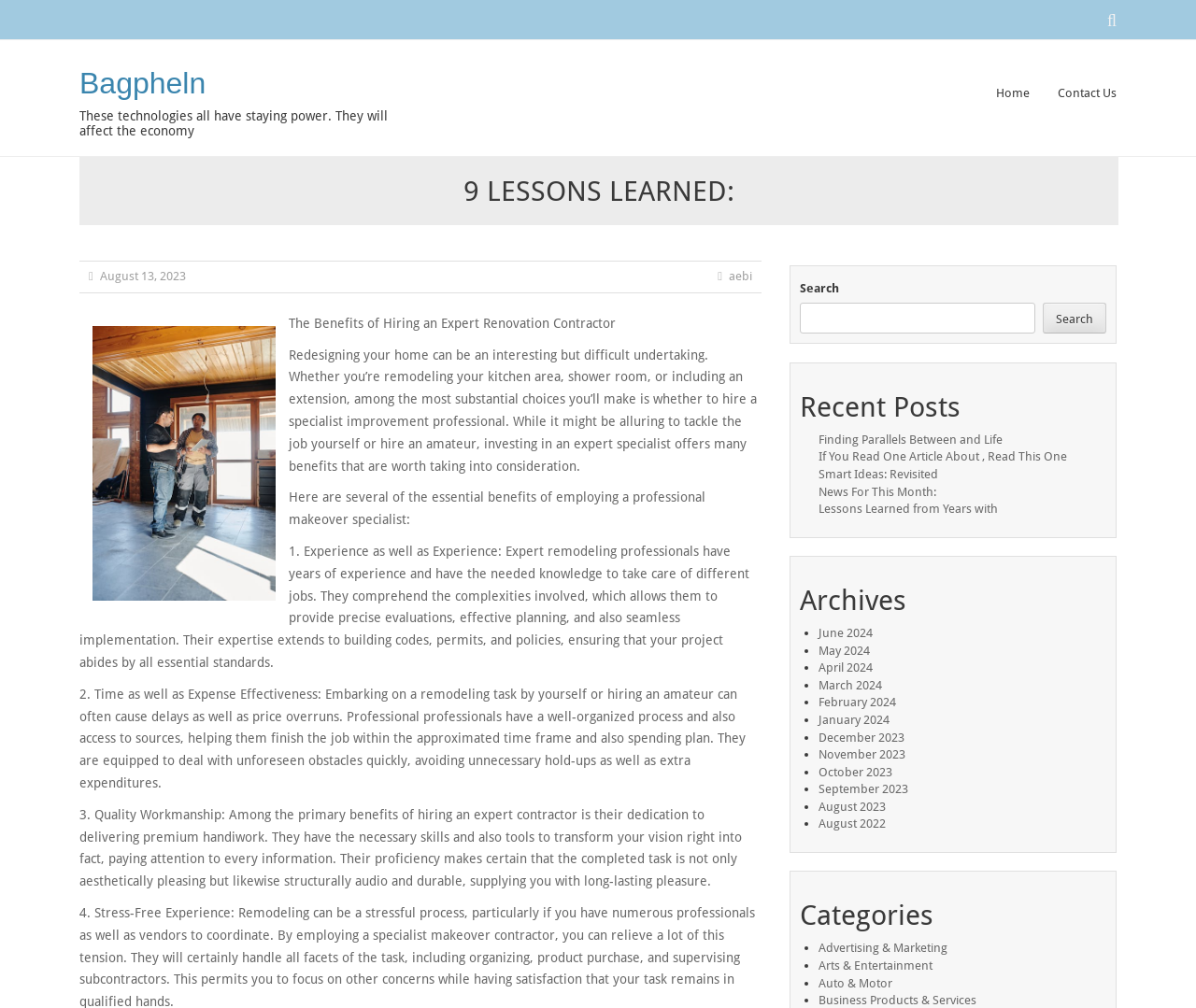Find and provide the bounding box coordinates for the UI element described with: "Search".

[0.872, 0.3, 0.925, 0.331]